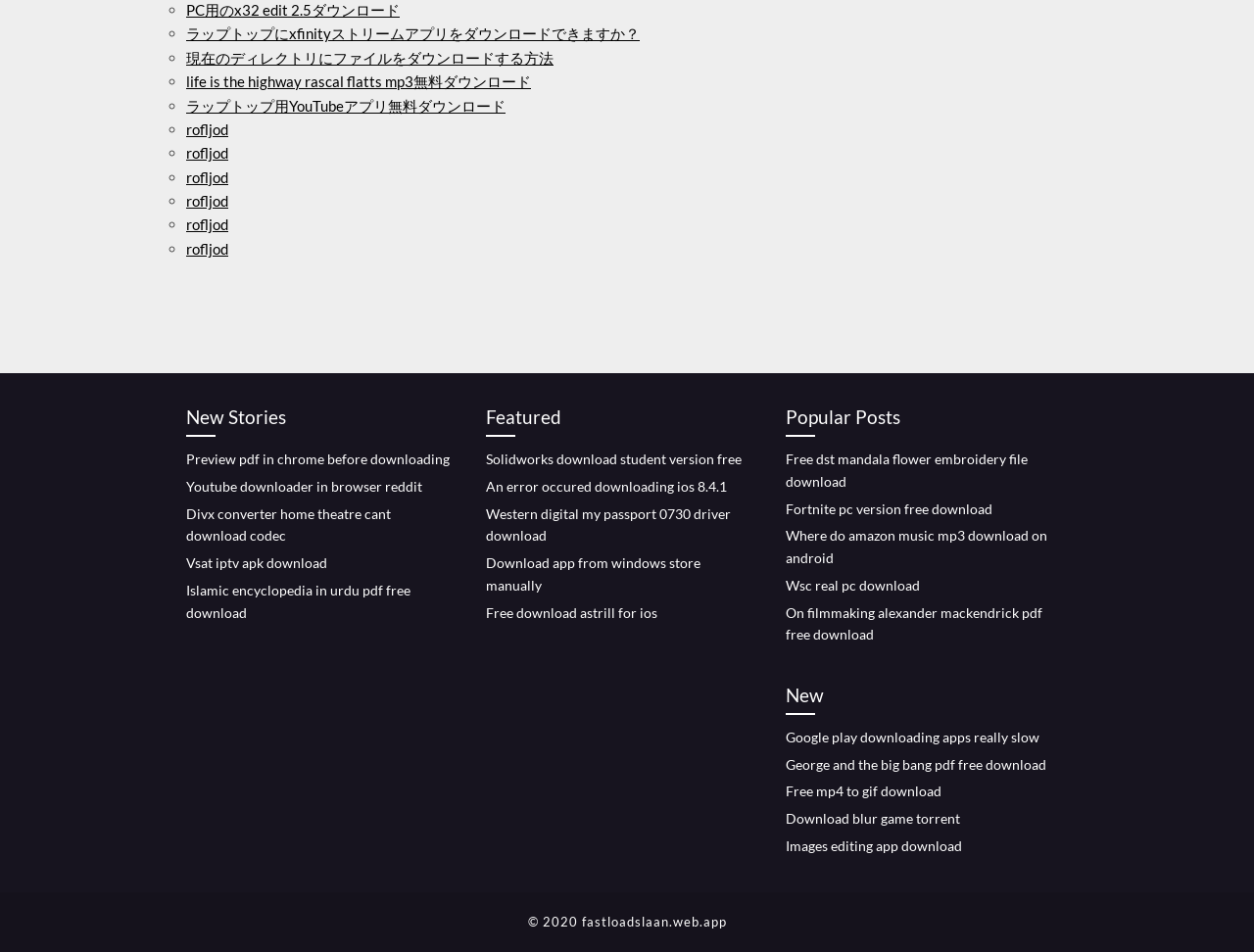Locate the bounding box coordinates for the element described below: "Download blur game torrent". The coordinates must be four float values between 0 and 1, formatted as [left, top, right, bottom].

[0.627, 0.851, 0.766, 0.868]